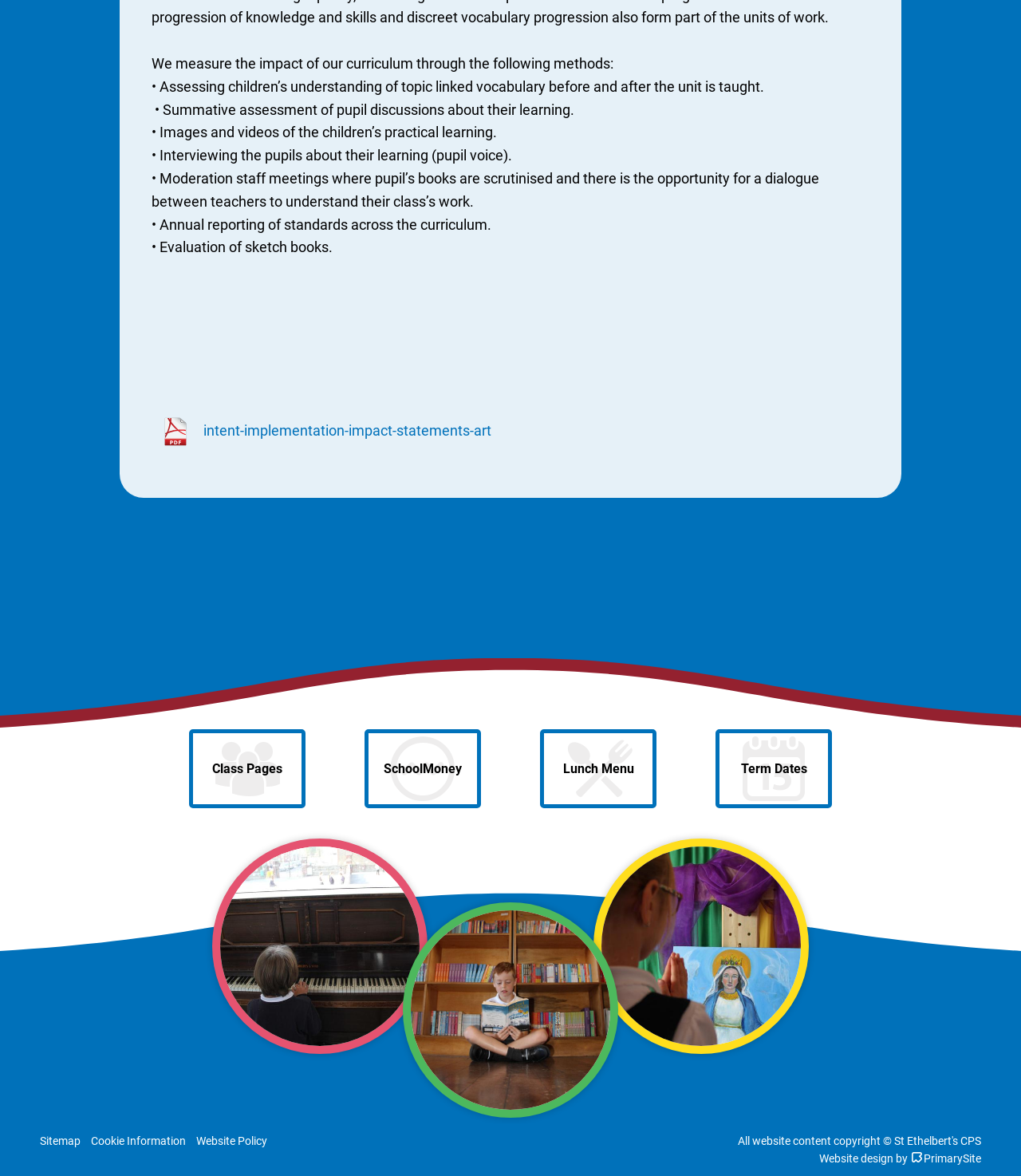Determine the bounding box coordinates of the clickable region to follow the instruction: "visit sitemap".

[0.039, 0.965, 0.079, 0.975]